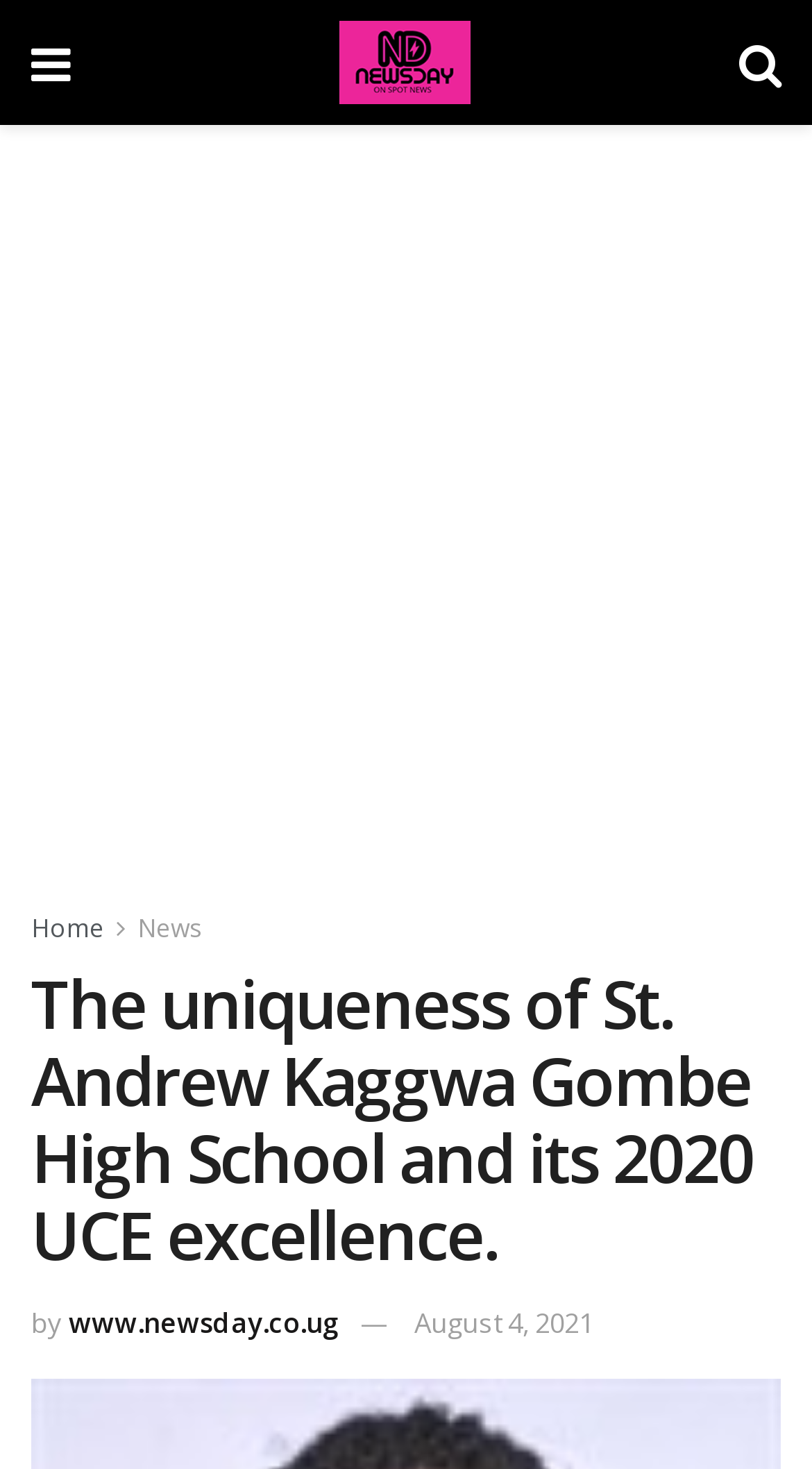Identify and extract the heading text of the webpage.

The uniqueness of St. Andrew Kaggwa Gombe High School and its 2020 UCE excellence.